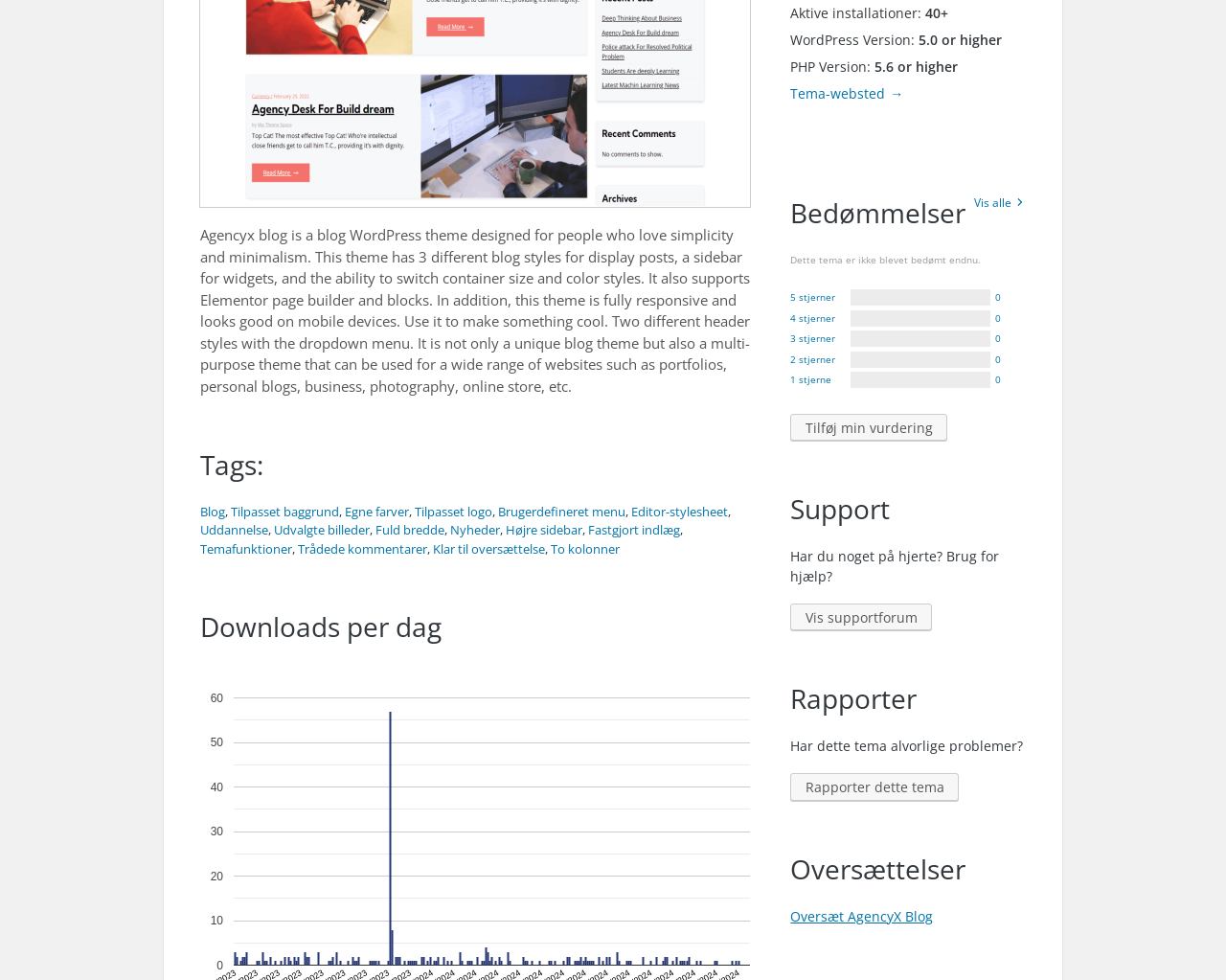Extract the bounding box coordinates for the UI element described as: "To kolonner".

[0.449, 0.551, 0.505, 0.569]